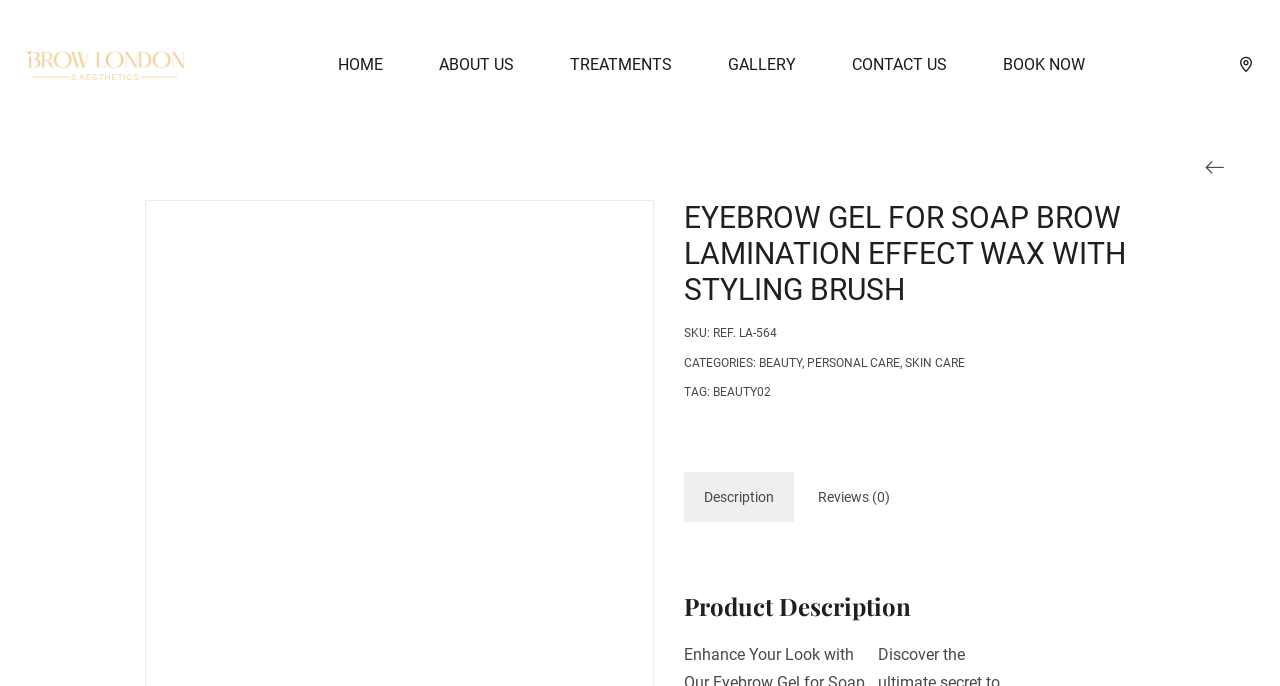Provide a thorough description of this webpage.

The webpage is about an eyebrow gel product for soap brow lamination effect wax with a styling brush. At the top left corner, there is a logo of "Ibrow London" which is also a link. Below the logo, there is a navigation menu with links to "HOME", "ABOUT US", "TREATMENTS", "GALLERY", "CONTACT US", and "BOOK NOW". 

On the right side of the navigation menu, there is a small icon with a link to an unknown destination. Below the navigation menu, there is a heading that displays the product name "EYEBROW GEL FOR SOAP BROW LAMINATION EFFECT WAX WITH STYLING BRUSH". 

Under the product name, there are some product details, including the SKU "REF. LA-564", categories "BEAUTY", "PERSONAL CARE", and "SKIN CARE", and a tag "BEAUTY02". 

Below the product details, there is a horizontal tab list with two tabs: "Description" and "Reviews (0)". The "Description" tab is not selected, and it controls the content of the product description. The "Reviews (0)" tab is also not selected, and it controls the content of the product reviews. 

At the bottom of the page, there is a heading "Product Description" which is likely to be the content of the product description.